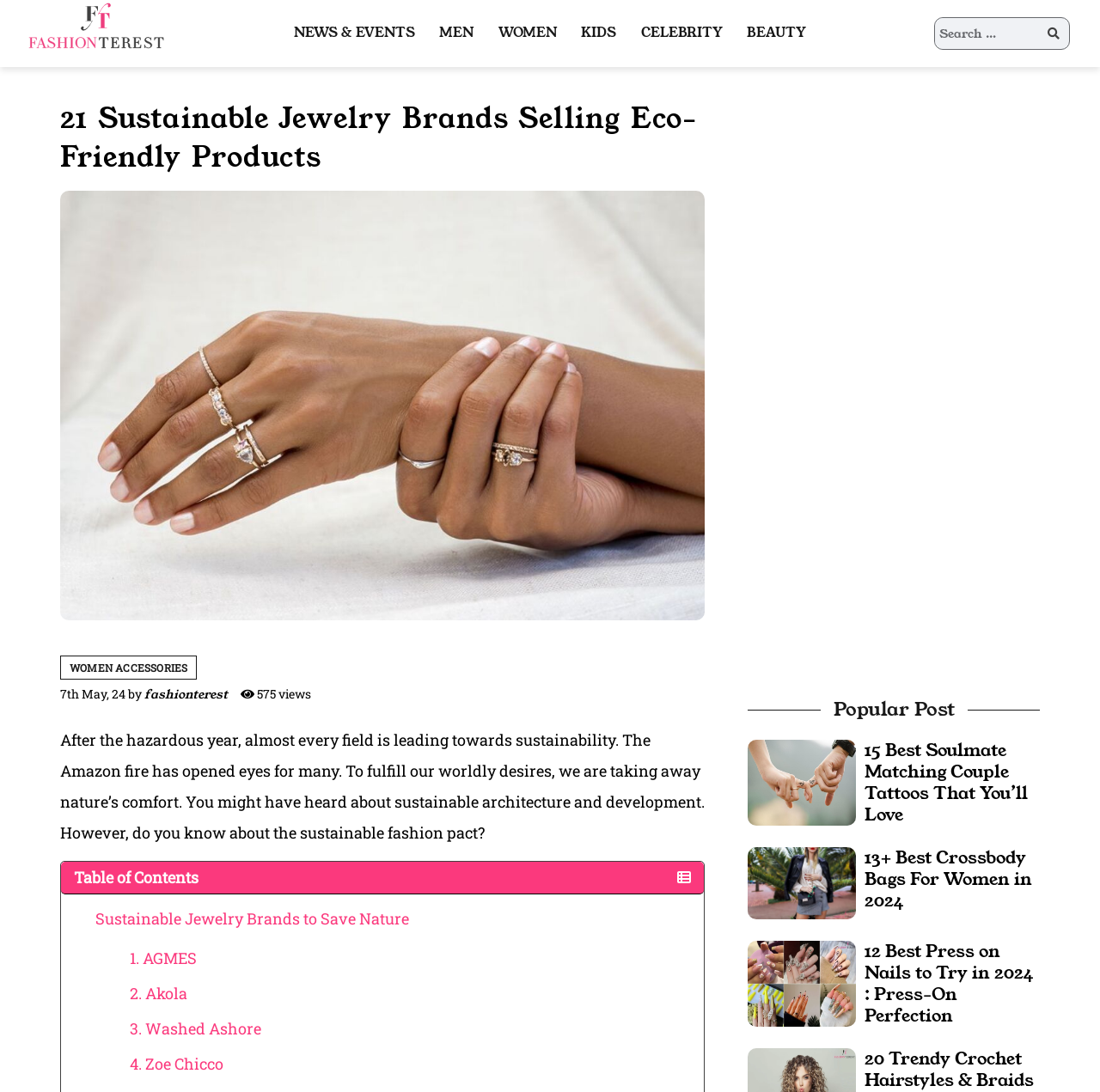Please identify the bounding box coordinates of the clickable region that I should interact with to perform the following instruction: "Read about 1. AGMES". The coordinates should be expressed as four float numbers between 0 and 1, i.e., [left, top, right, bottom].

[0.118, 0.868, 0.179, 0.887]